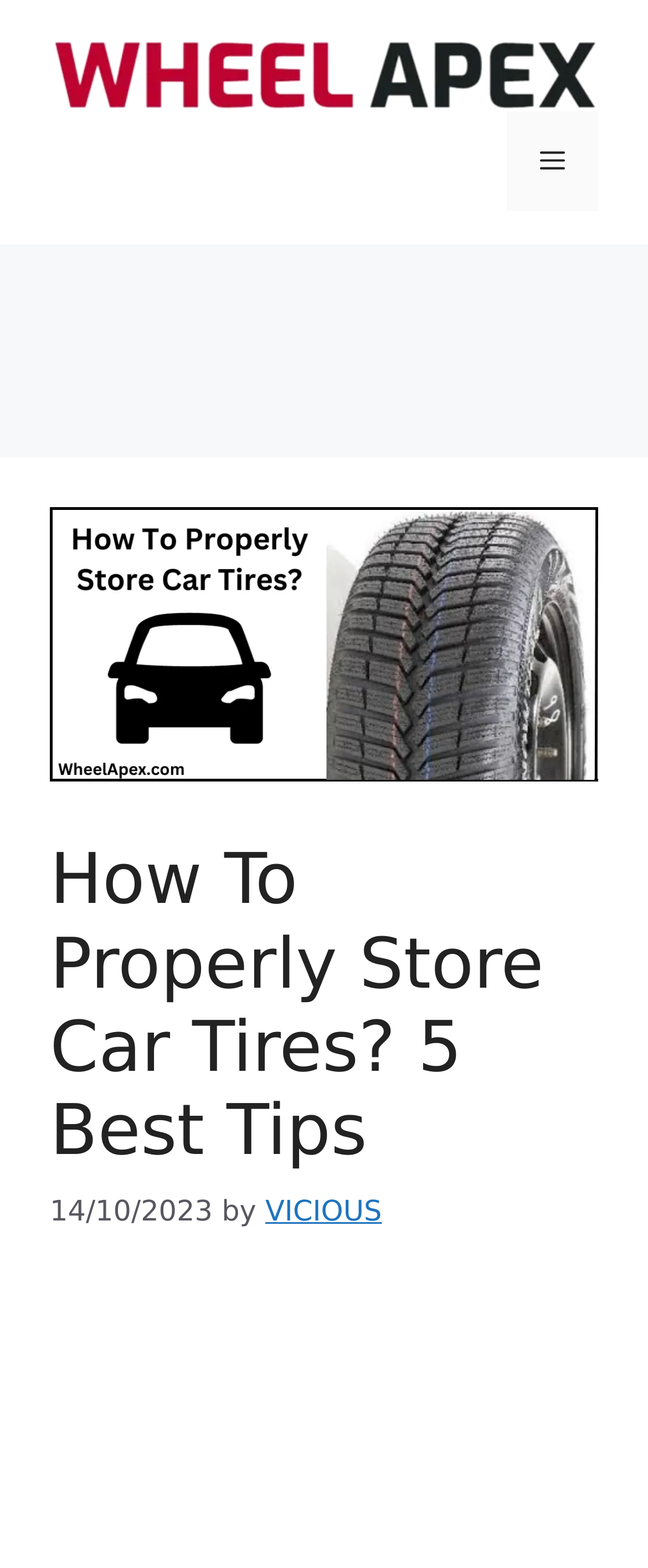Respond to the following question with a brief word or phrase:
What is the date of the article?

14/10/2023